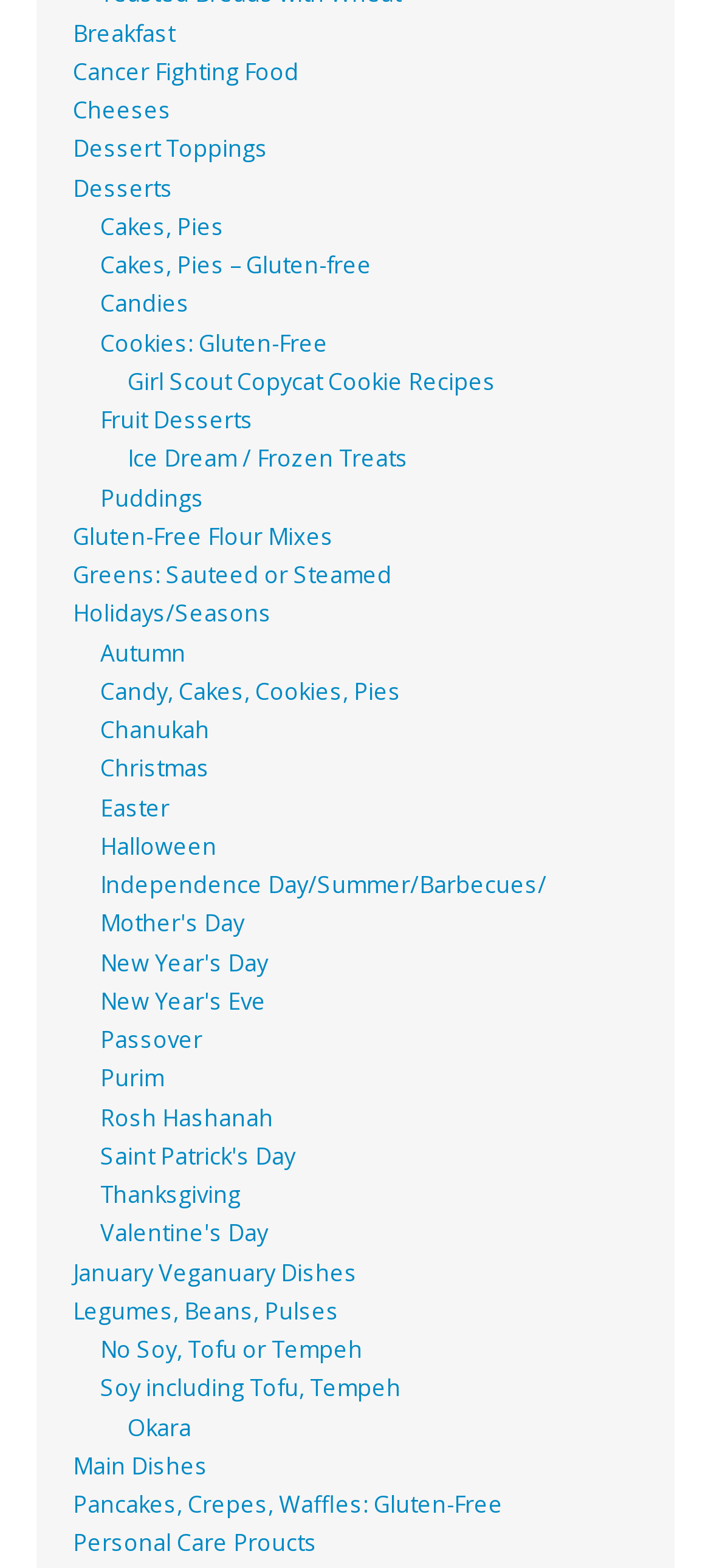What type of flour mixes are listed on the webpage? From the image, respond with a single word or brief phrase.

Gluten-Free Flour Mixes